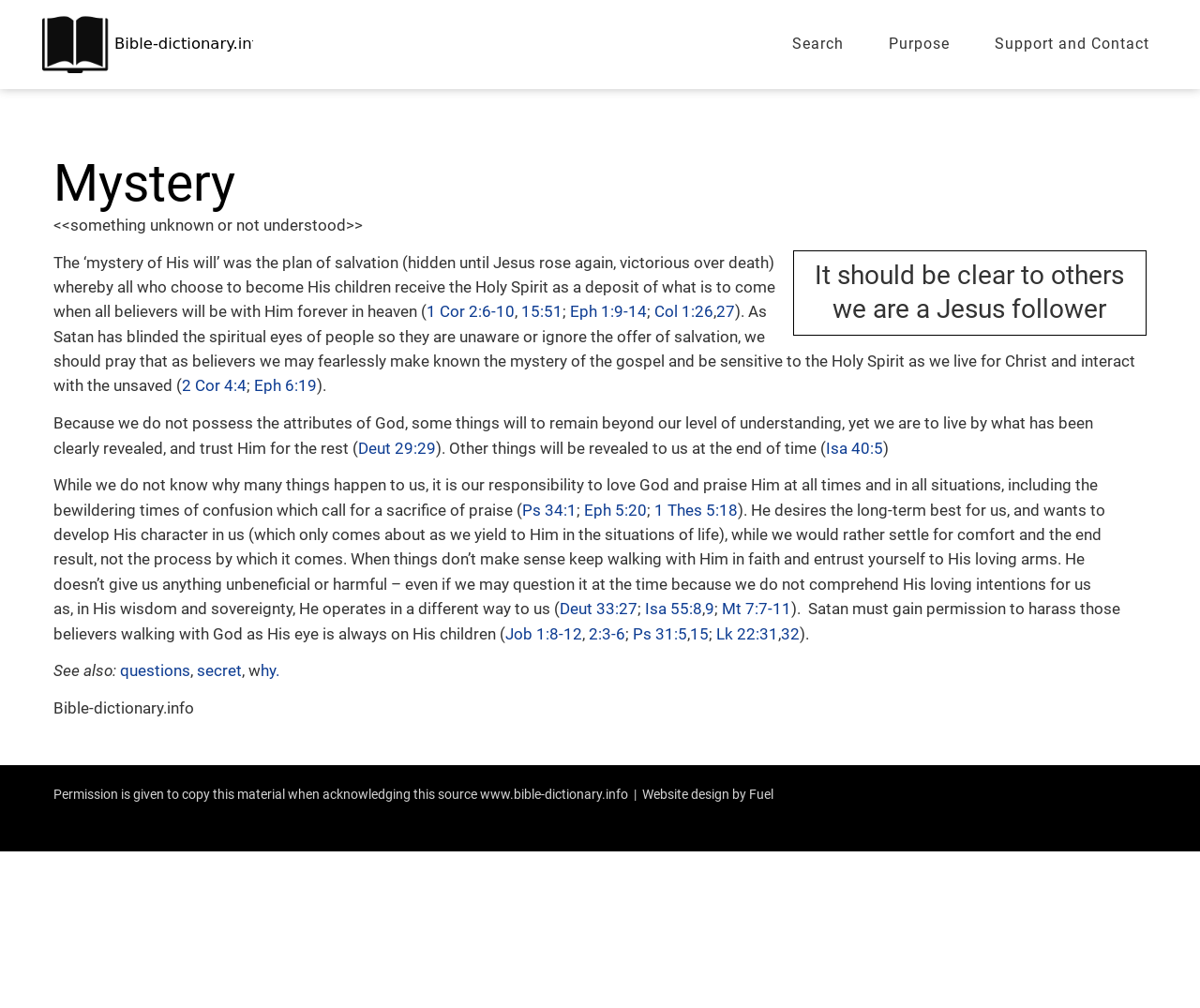What is the design credit for this webpage?
Analyze the screenshot and provide a detailed answer to the question.

The design credit for this webpage is given to 'Fuel', as indicated by the footer section of the webpage.